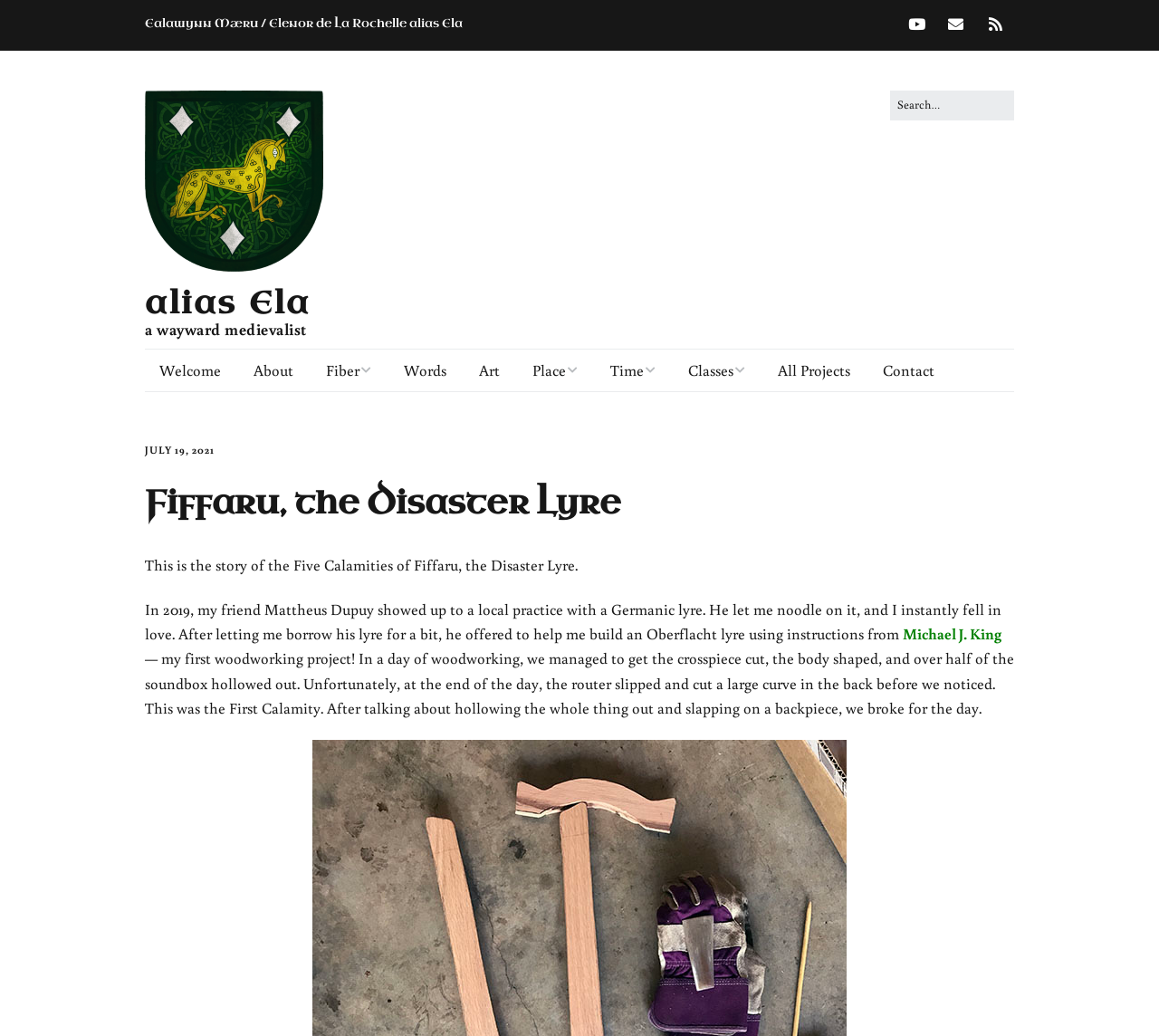Using the information in the image, give a detailed answer to the following question: What is the story about?

I found the answer by looking at the StaticText element with the text 'This is the story of the Five Calamities of Fiffaru, the Disaster Lyre.' which indicates that the story is about the Five Calamities of Fiffaru.